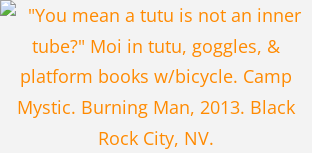In what year was the Burning Man festival photo taken?
Respond to the question with a single word or phrase according to the image.

2013